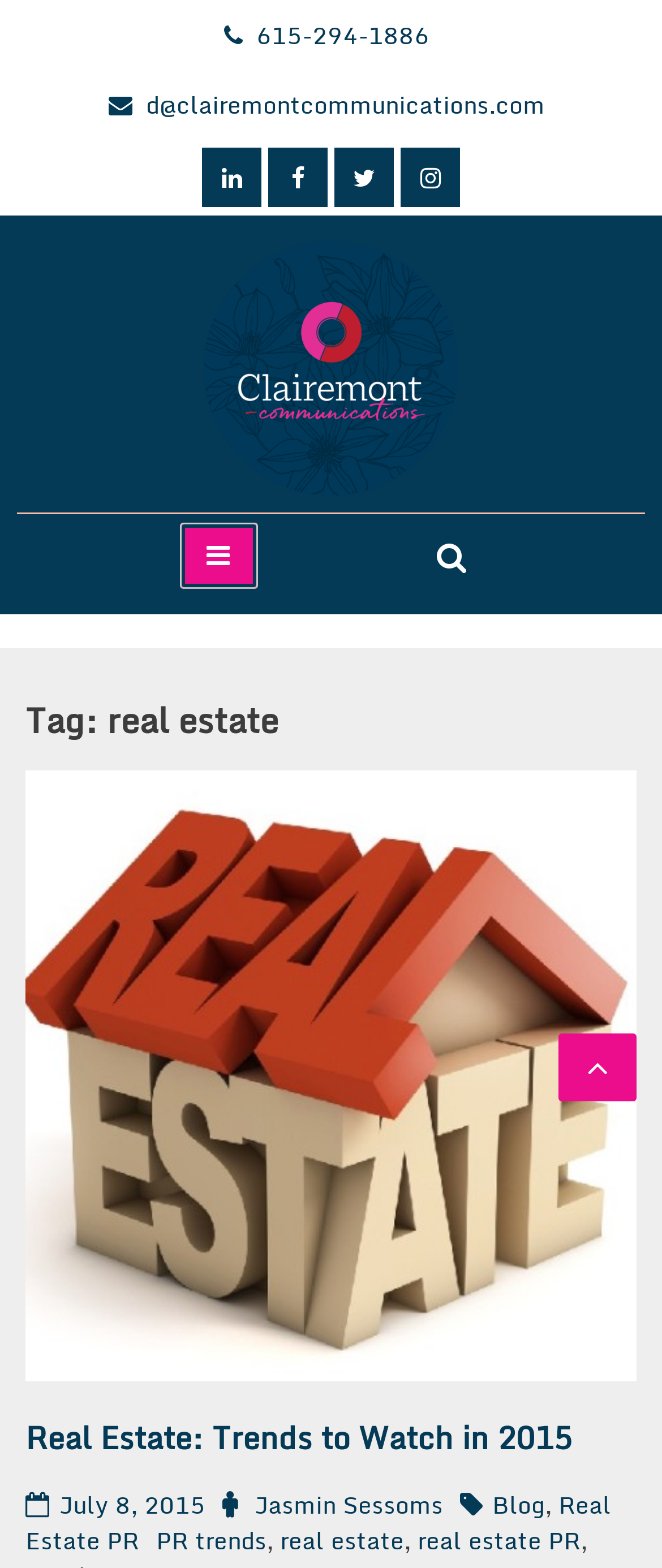Locate the bounding box coordinates of the clickable area needed to fulfill the instruction: "Read the blog post 'Real Estate: Trends to Watch in 2015'".

[0.038, 0.9, 0.864, 0.933]